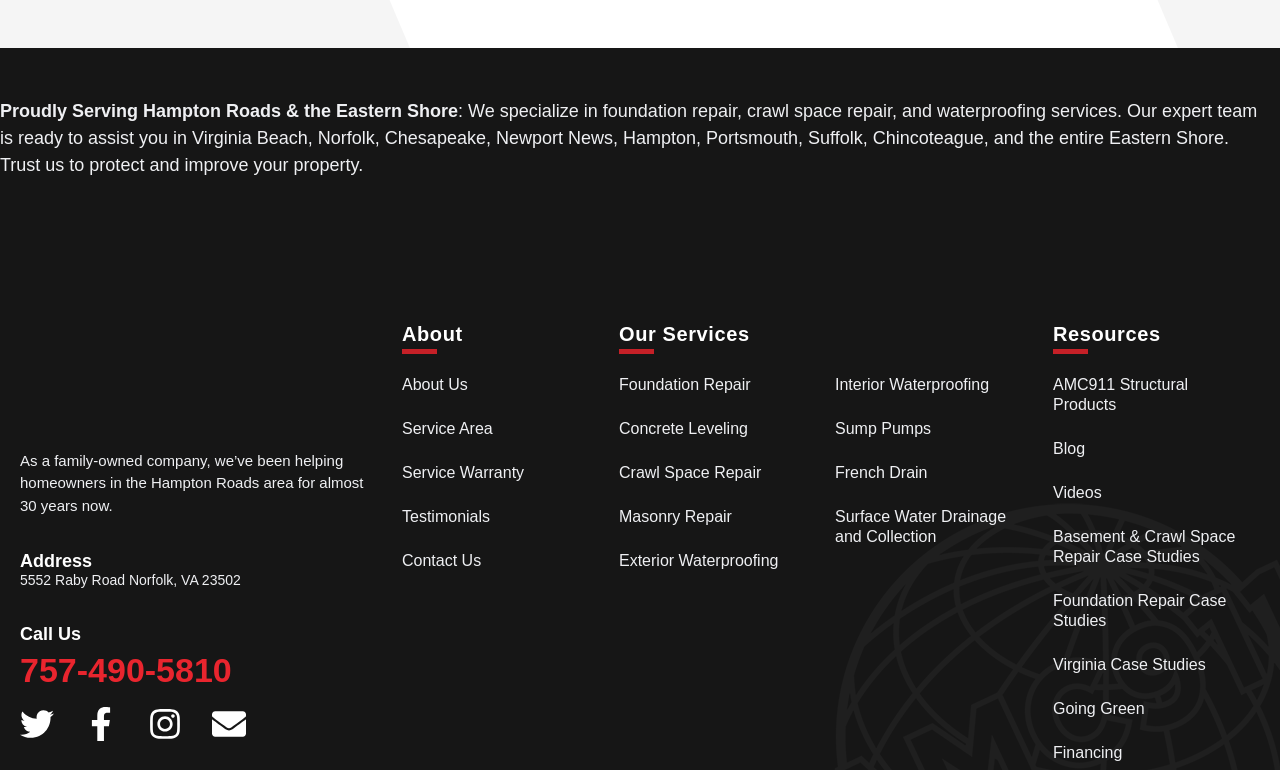Can you find the bounding box coordinates for the element to click on to achieve the instruction: "Visit the Facebook page"?

[0.066, 0.918, 0.092, 0.962]